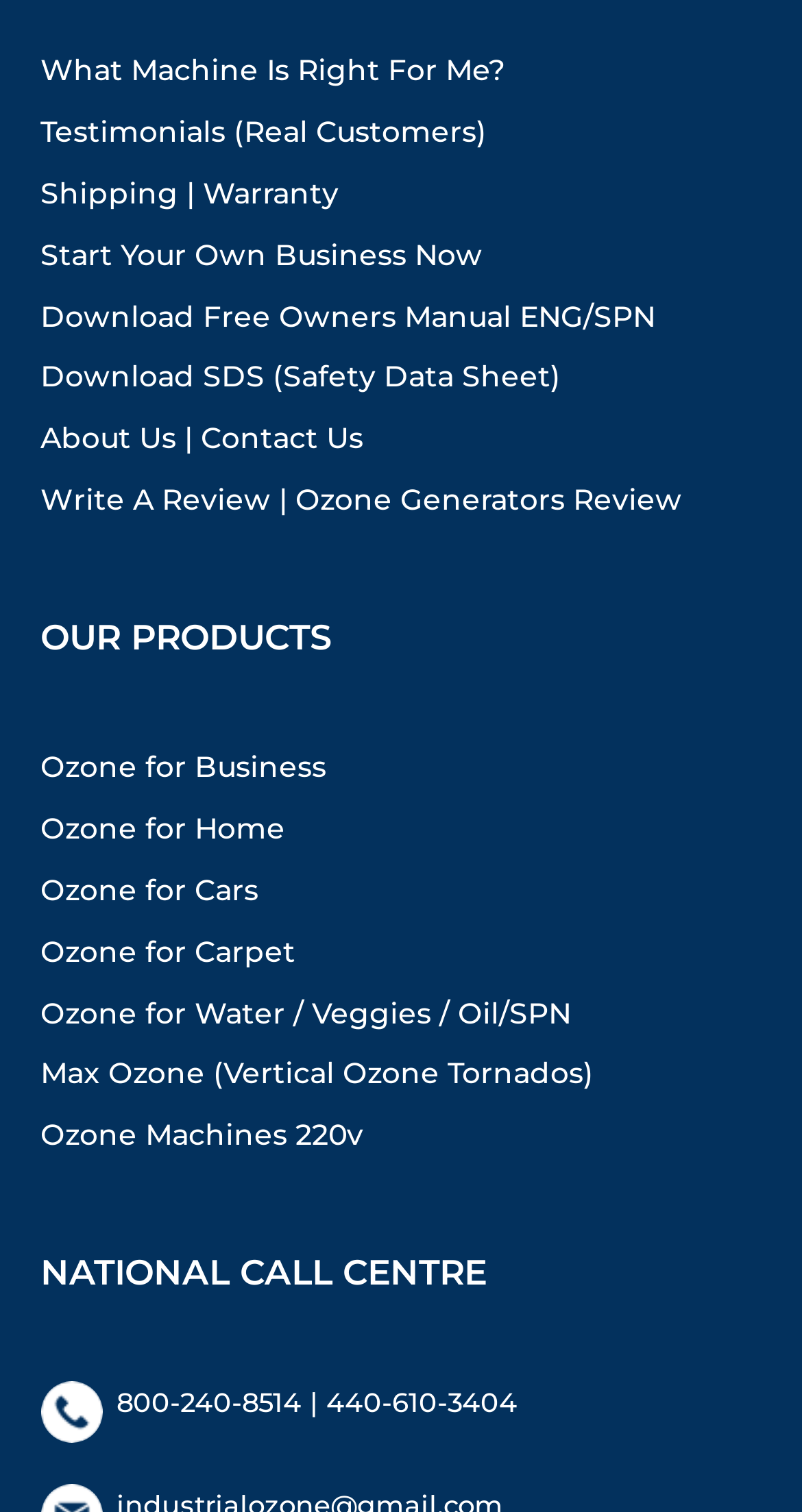Using the information in the image, could you please answer the following question in detail:
What is the purpose of the 'Download Free Owners Manual ENG/SPN' link?

I inferred that the purpose of the 'Download Free Owners Manual ENG/SPN' link is to allow users to download a manual, likely for one of the ozone generator products.